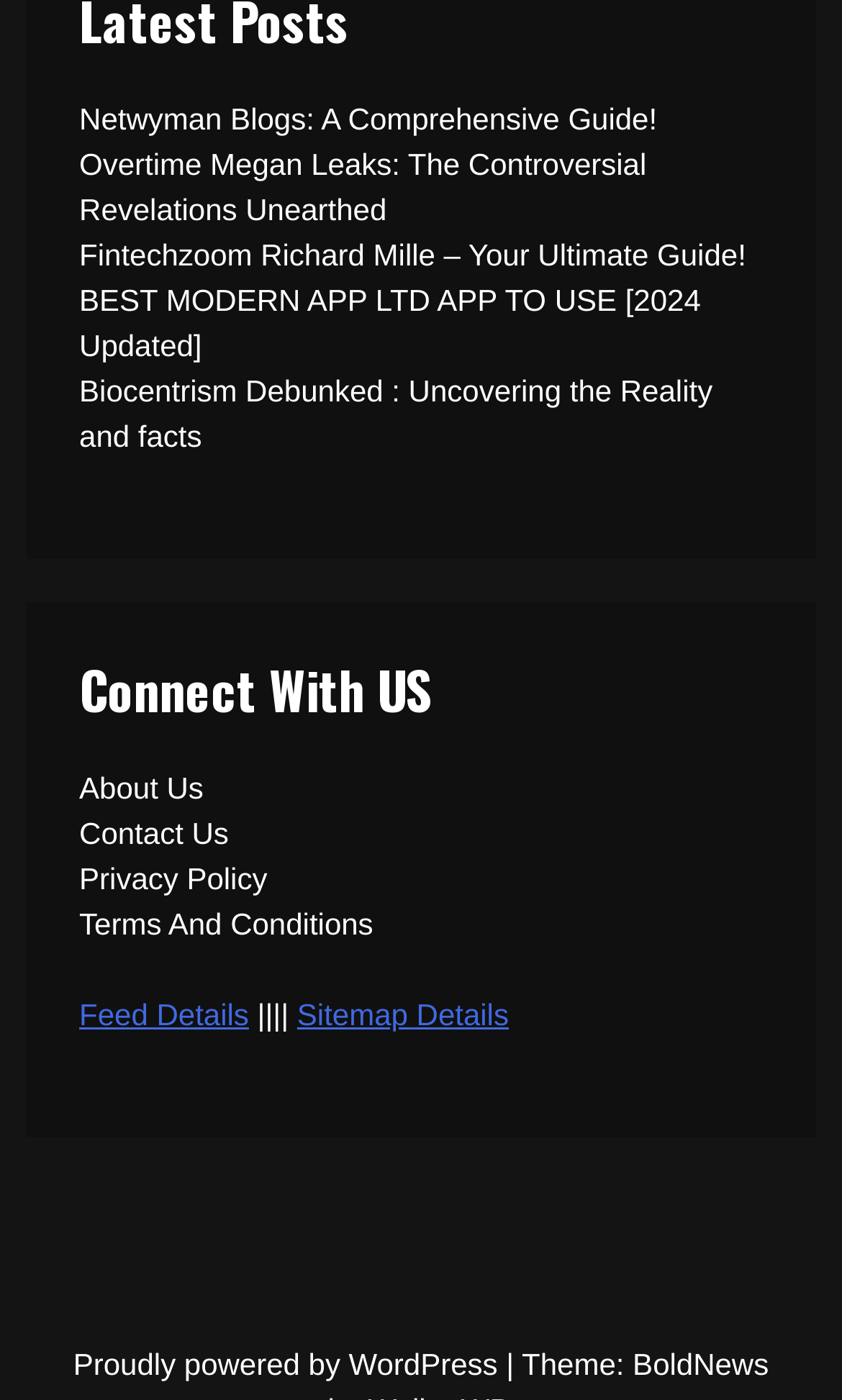Refer to the image and answer the question with as much detail as possible: How many links are there in the main section?

I counted the number of links in the main section, which are 'Netwyman Blogs: A Comprehensive Guide!', 'Overtime Megan Leaks: The Controversial Revelations Unearthed', 'Fintechzoom Richard Mille – Your Ultimate Guide!', 'BEST MODERN APP LTD APP TO USE [2024 Updated]', and 'Biocentrism Debunked : Uncovering the Reality and facts'.